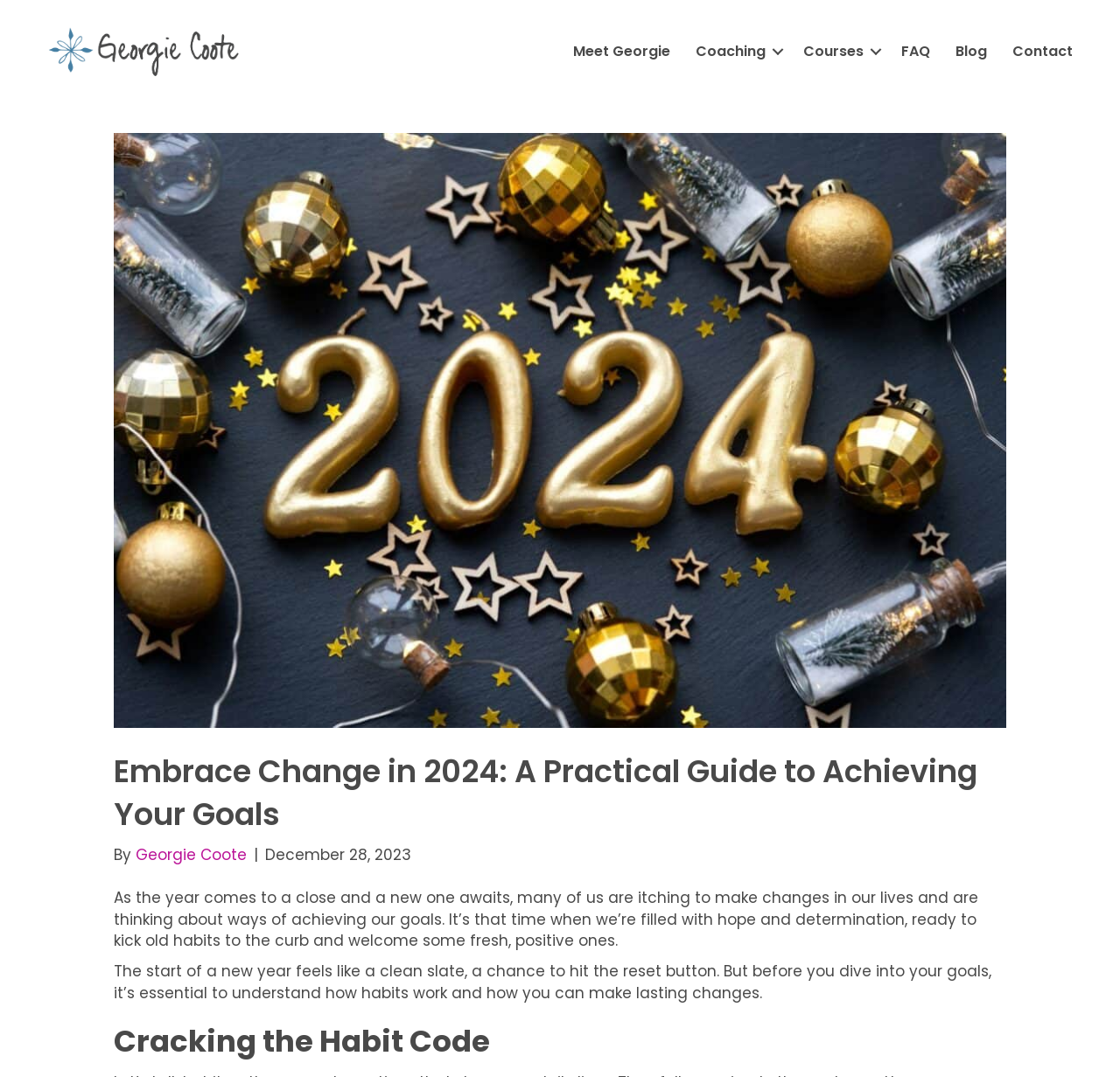Please determine the bounding box coordinates of the clickable area required to carry out the following instruction: "Check the 'FAQ' page". The coordinates must be four float numbers between 0 and 1, represented as [left, top, right, bottom].

[0.794, 0.03, 0.841, 0.065]